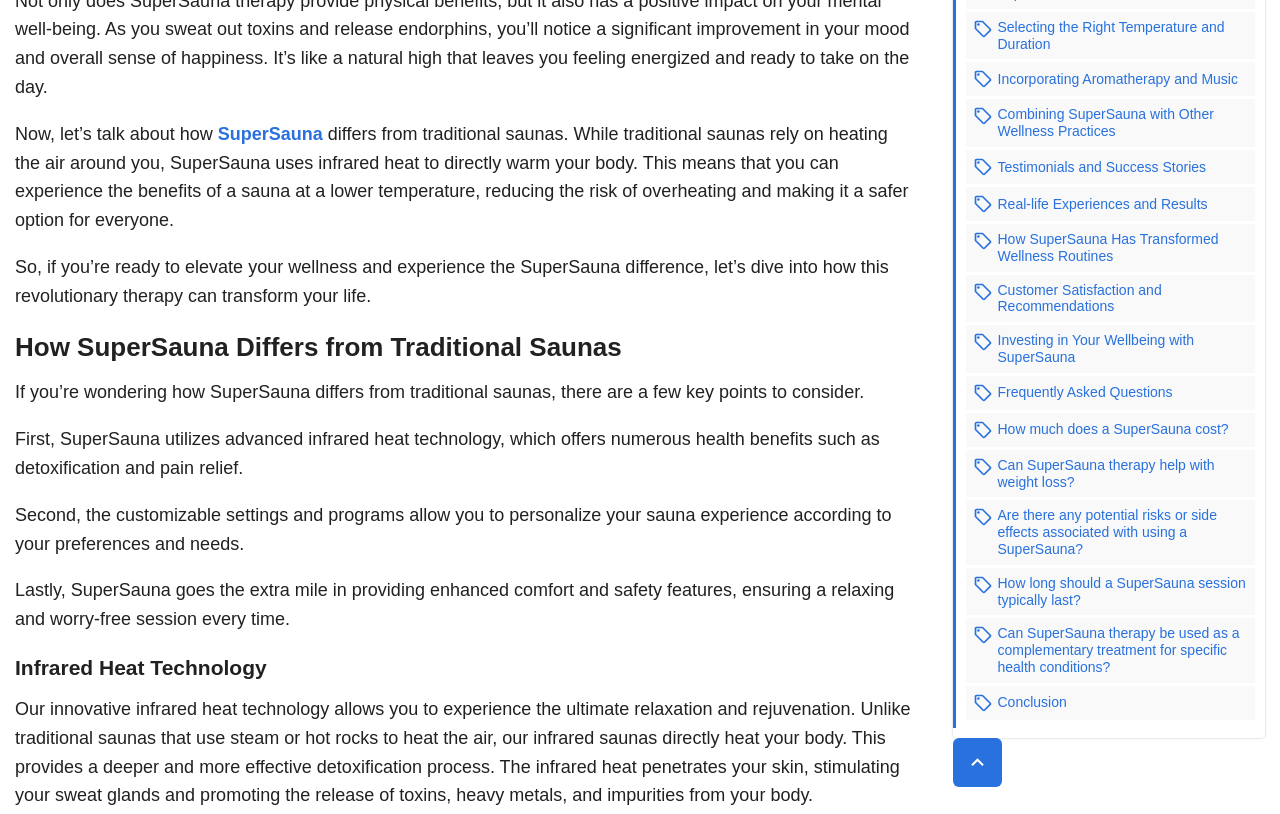Indicate the bounding box coordinates of the clickable region to achieve the following instruction: "Read about 'How SuperSauna Differs from Traditional Saunas'."

[0.012, 0.408, 0.715, 0.446]